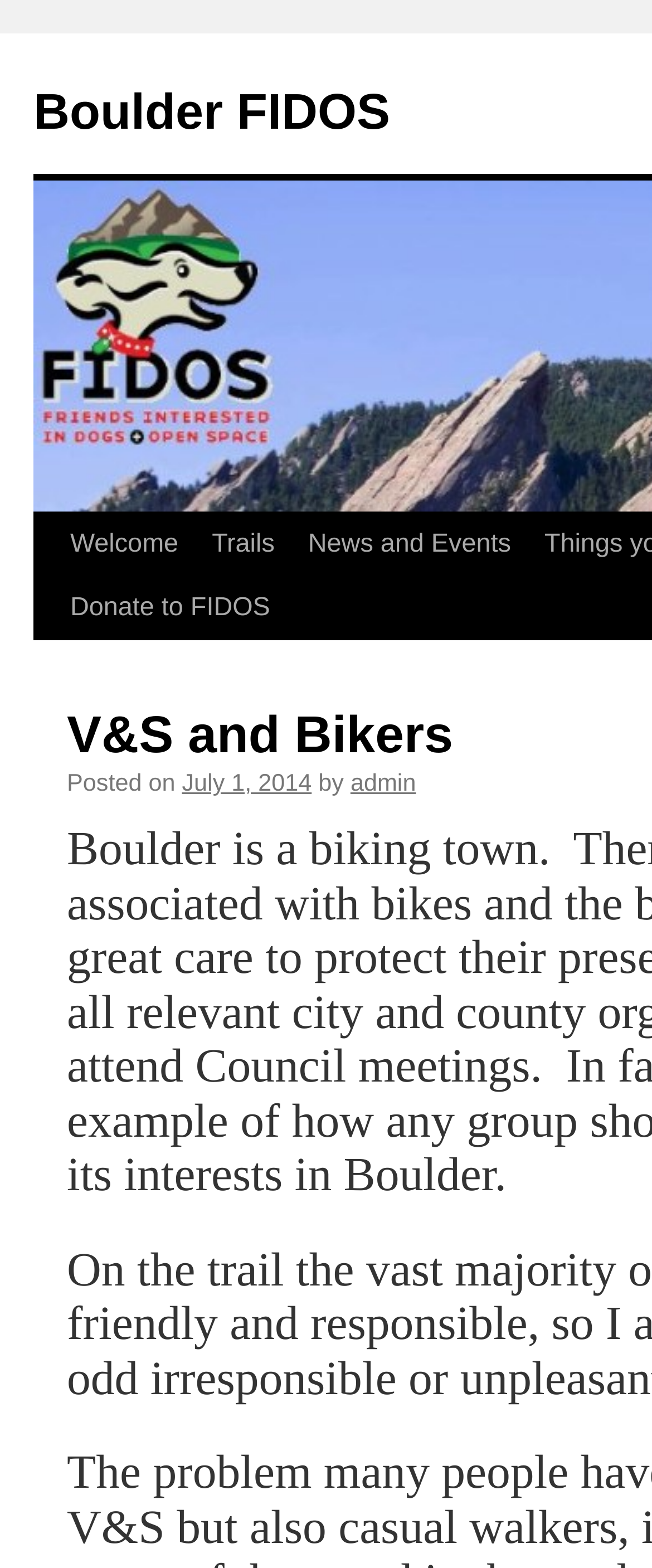How many sub-links are under 'Donate to FIDOS'?
Based on the image, answer the question with a single word or brief phrase.

1